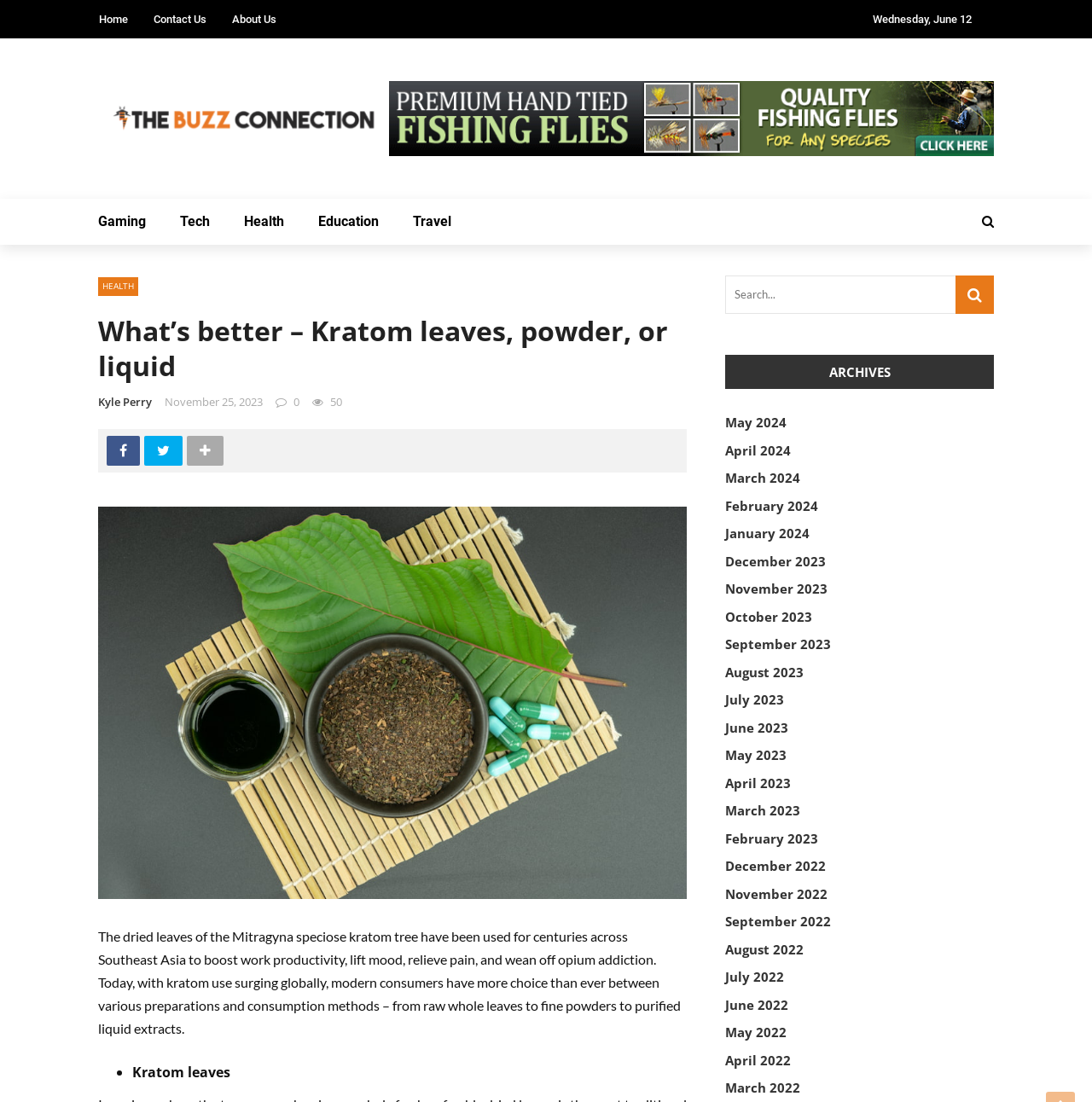Respond to the question below with a single word or phrase:
What are the different forms of Kratom?

Leaves, powder, liquid